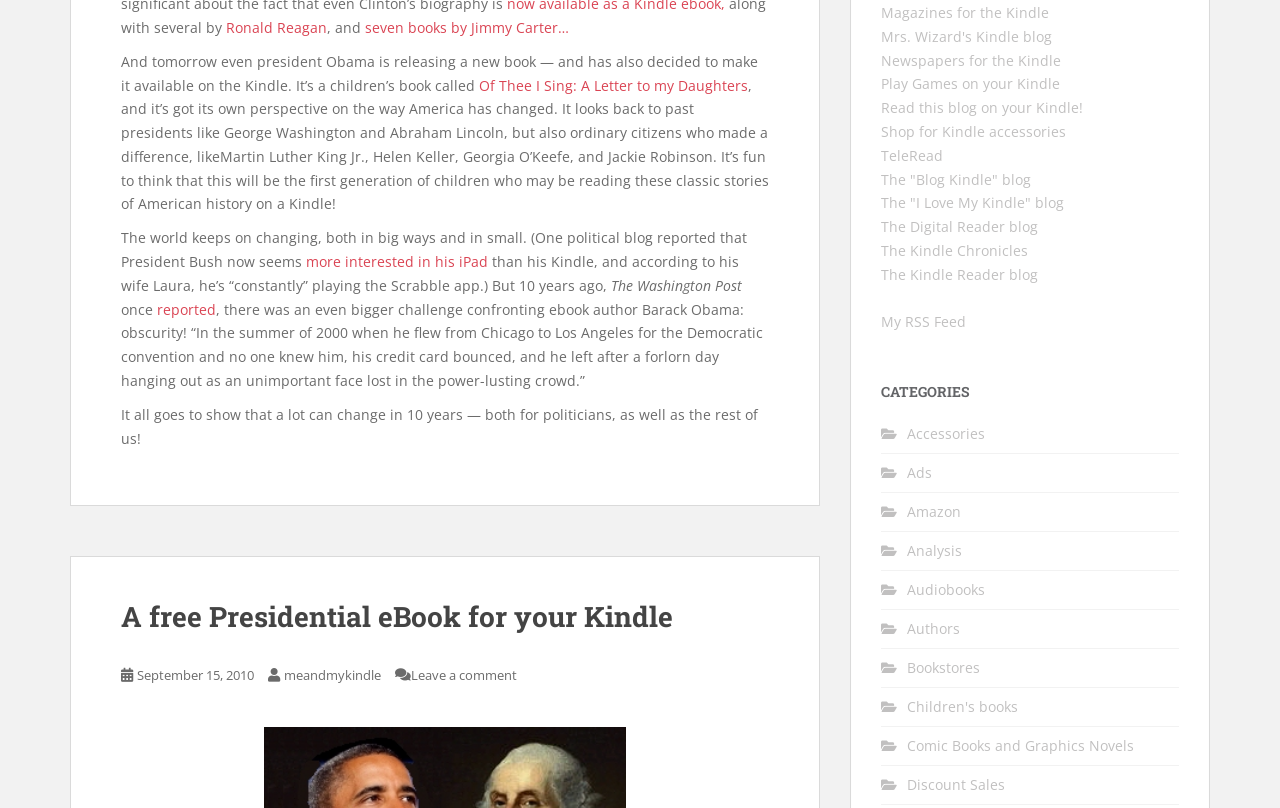What is the name of the blog?
Refer to the screenshot and answer in one word or phrase.

meandmykindle